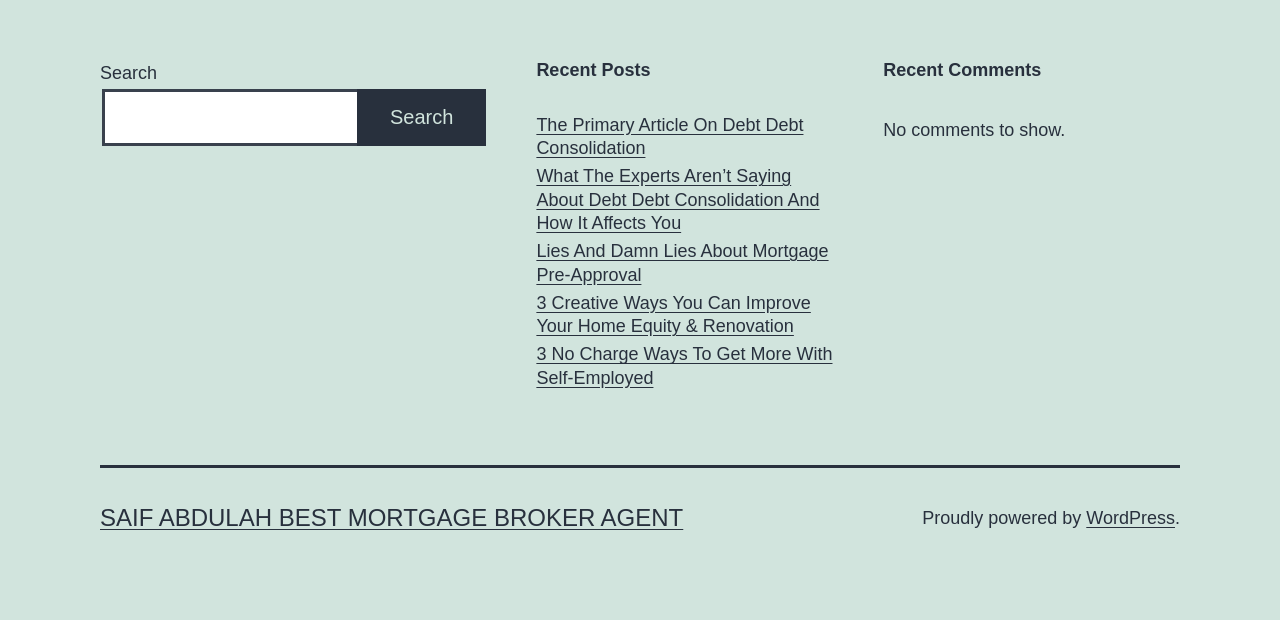Locate the bounding box coordinates of the region to be clicked to comply with the following instruction: "read The Primary Article On Debt Debt Consolidation". The coordinates must be four float numbers between 0 and 1, in the form [left, top, right, bottom].

[0.419, 0.183, 0.651, 0.259]